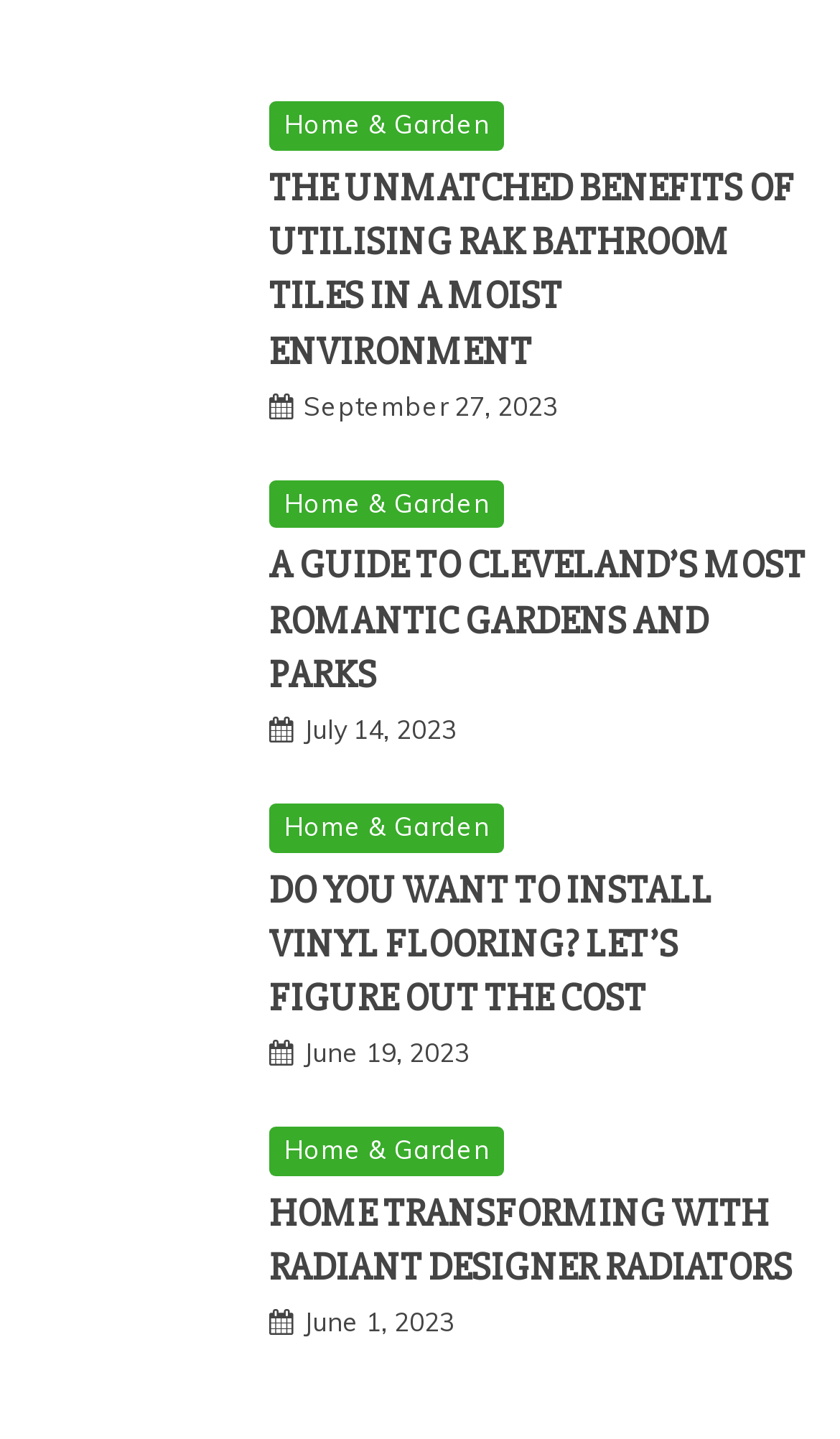Locate the bounding box coordinates of the clickable region to complete the following instruction: "Click the APPLY button."

None